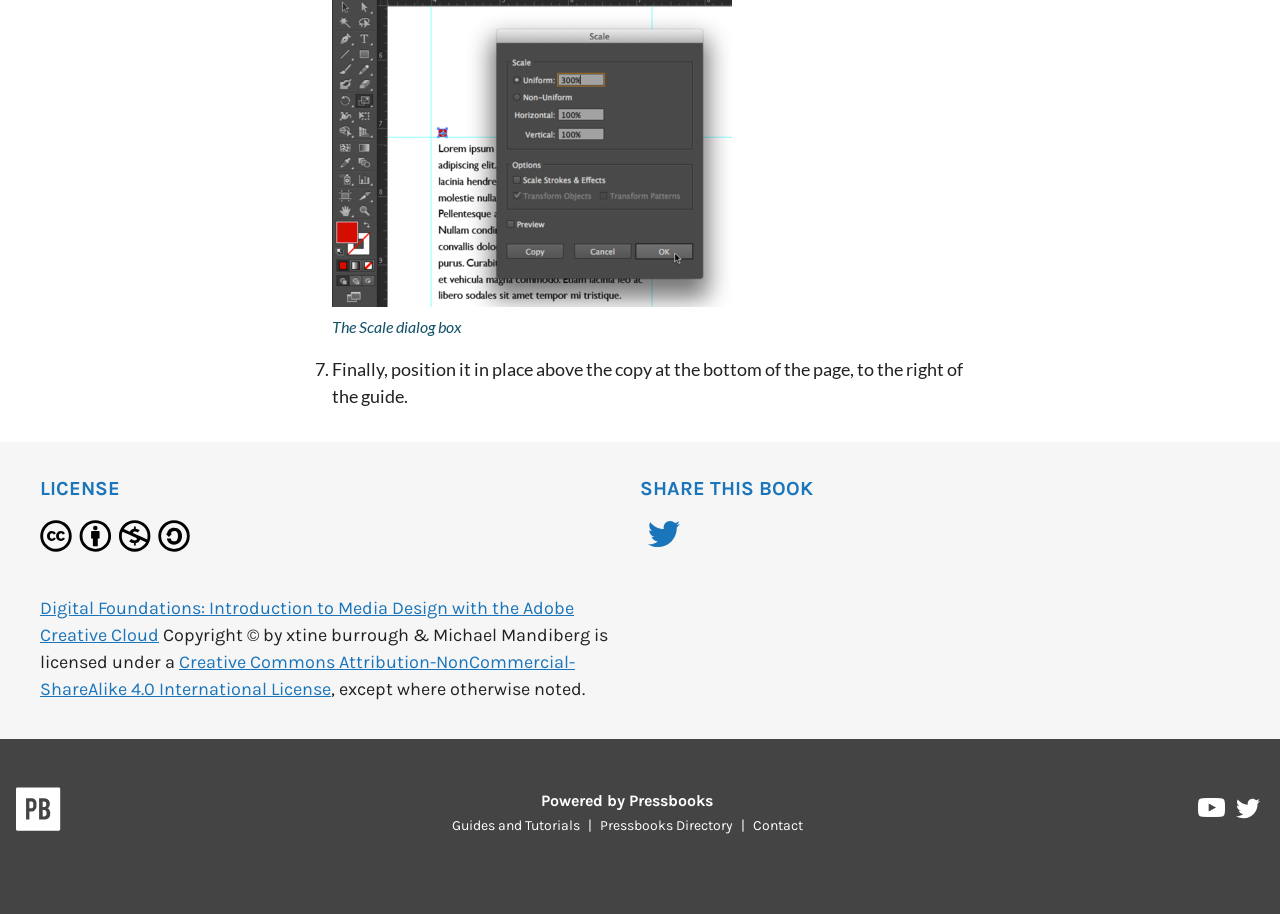What is the name of the platform that powered this book?
Please provide a comprehensive answer based on the visual information in the image.

I looked at the bottom of the page and found the text 'Powered by Pressbooks', which indicates the platform that powered this book.